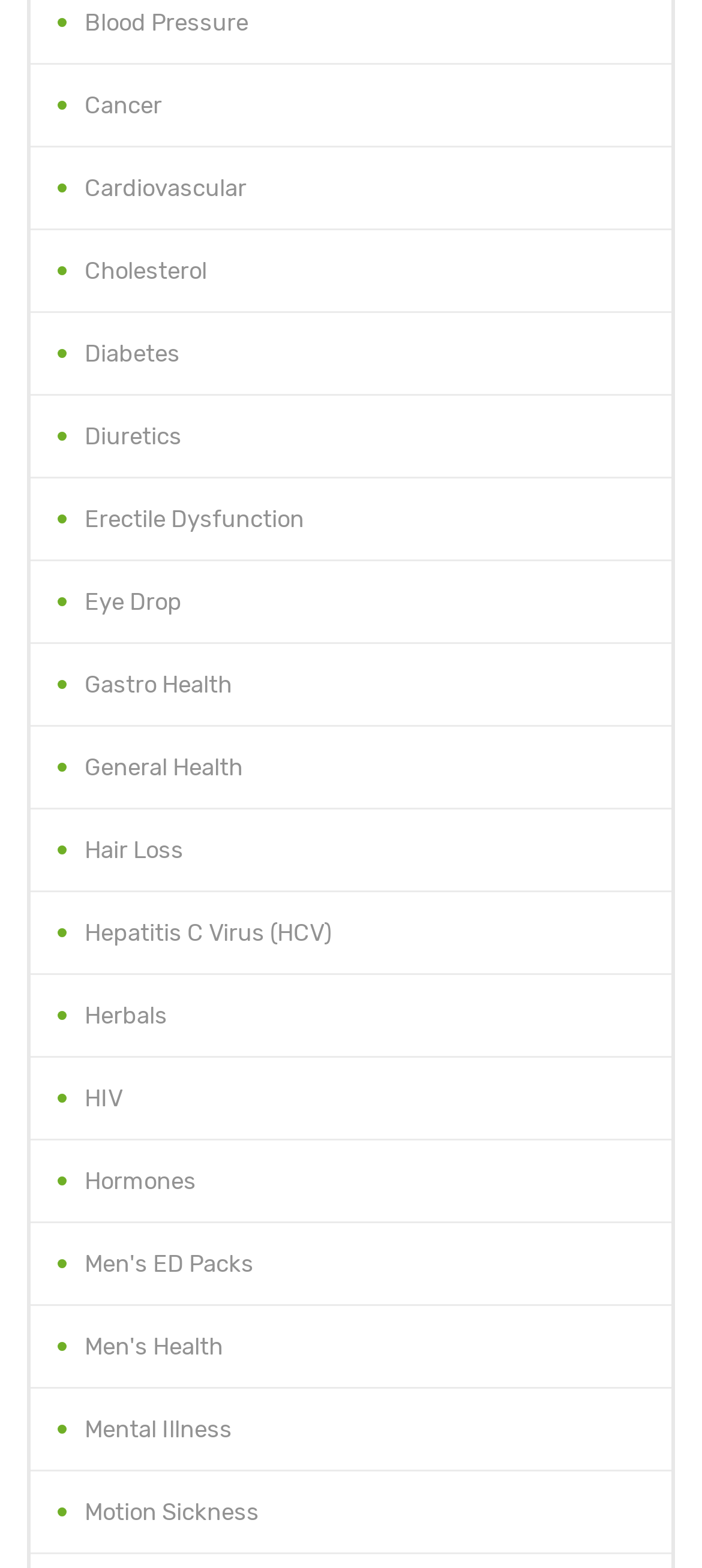Please find the bounding box coordinates of the section that needs to be clicked to achieve this instruction: "Click on Cancer".

[0.044, 0.041, 0.956, 0.094]